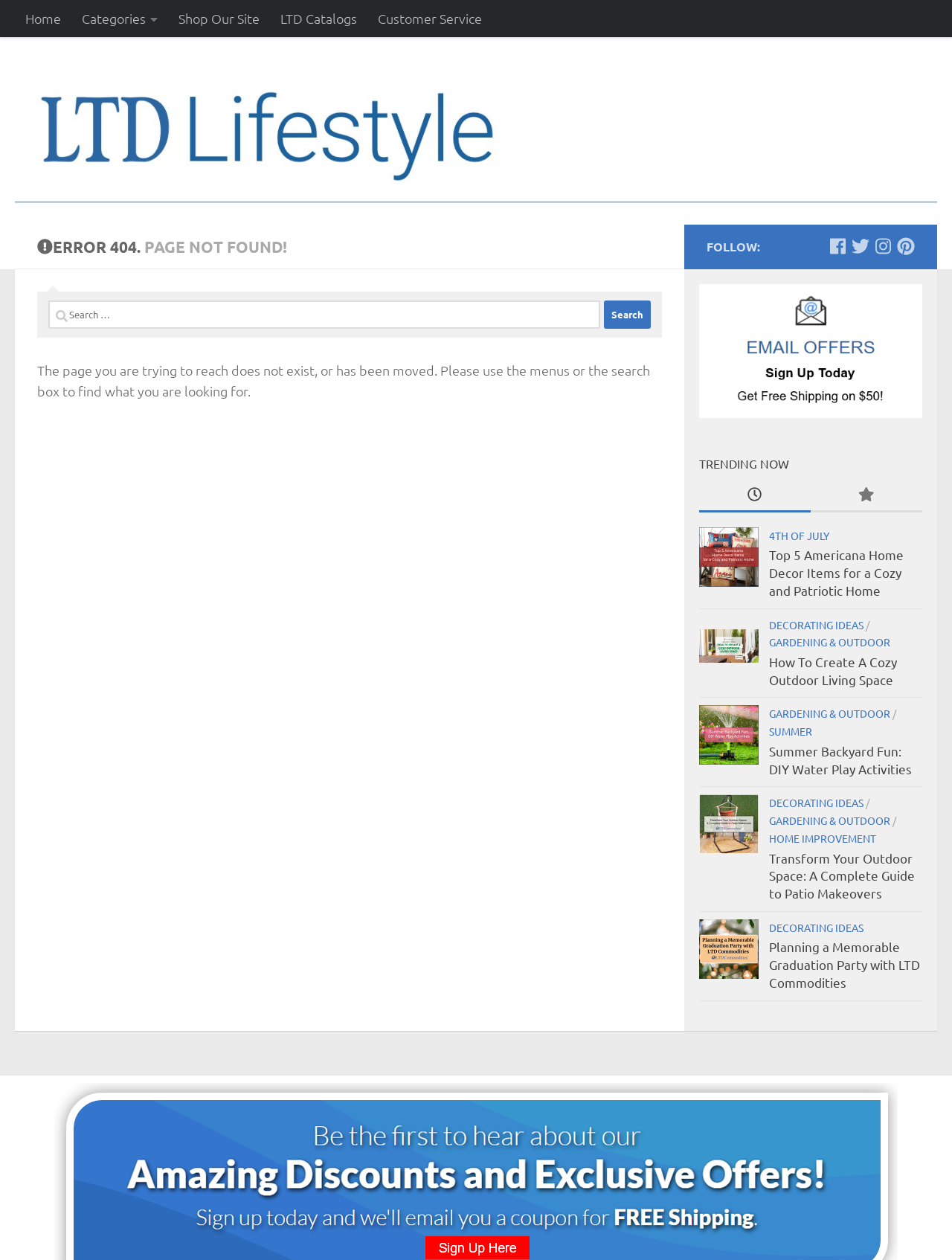Determine the bounding box coordinates for the UI element described. Format the coordinates as (top-left x, top-left y, bottom-right x, bottom-right y) and ensure all values are between 0 and 1. Element description: parent_node: Search for: value="Search"

[0.634, 0.238, 0.684, 0.261]